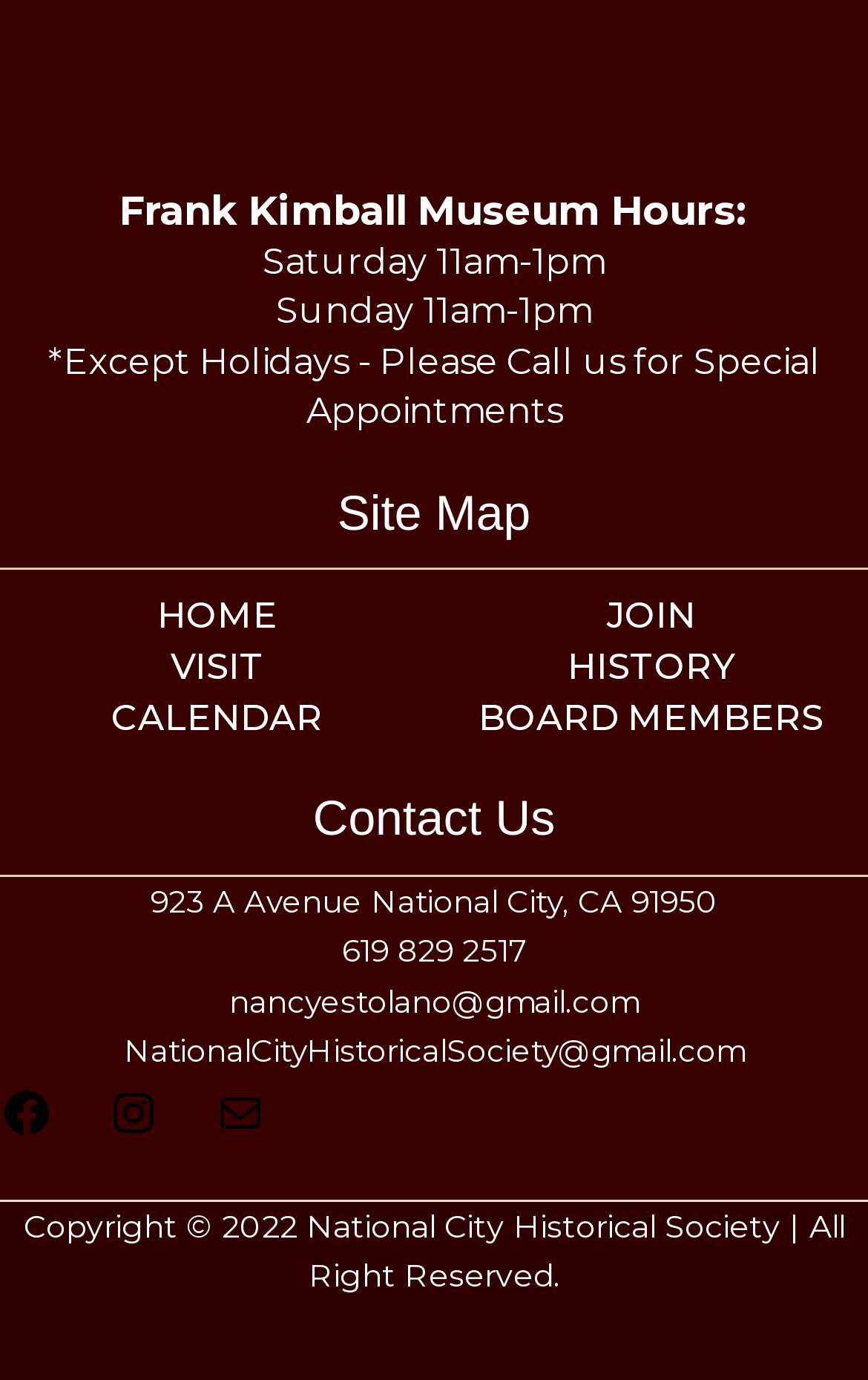What are the museum hours on Saturday?
Carefully analyze the image and provide a thorough answer to the question.

I found the museum hours by looking at the 'Footer Widget 1' section, where it says 'Saturday 11am-1pm'.